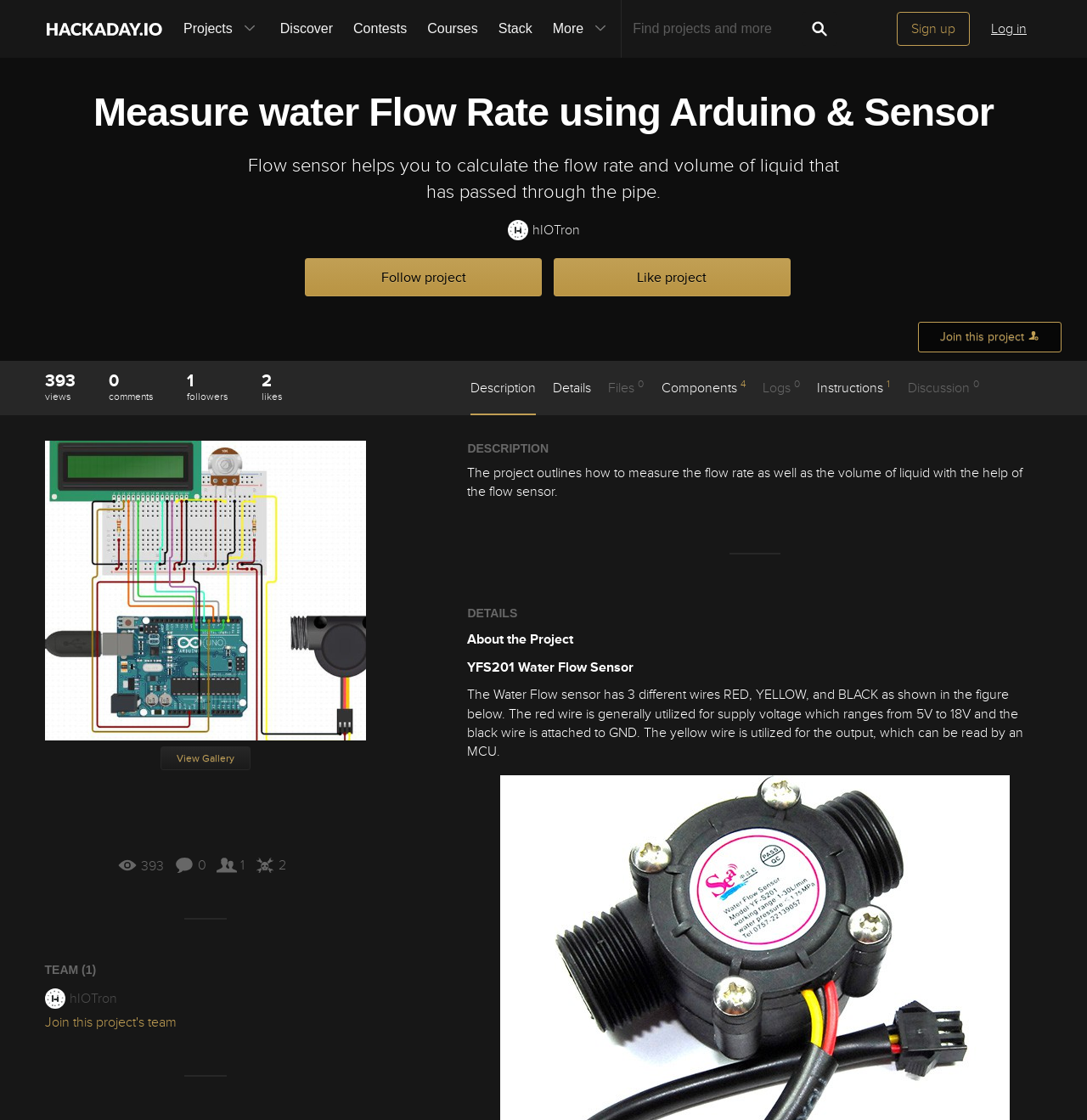Review the image closely and give a comprehensive answer to the question: What is the voltage range for the red wire?

The red wire is generally utilized for supply voltage which ranges from 5V to 18V, as mentioned in the webpage content.